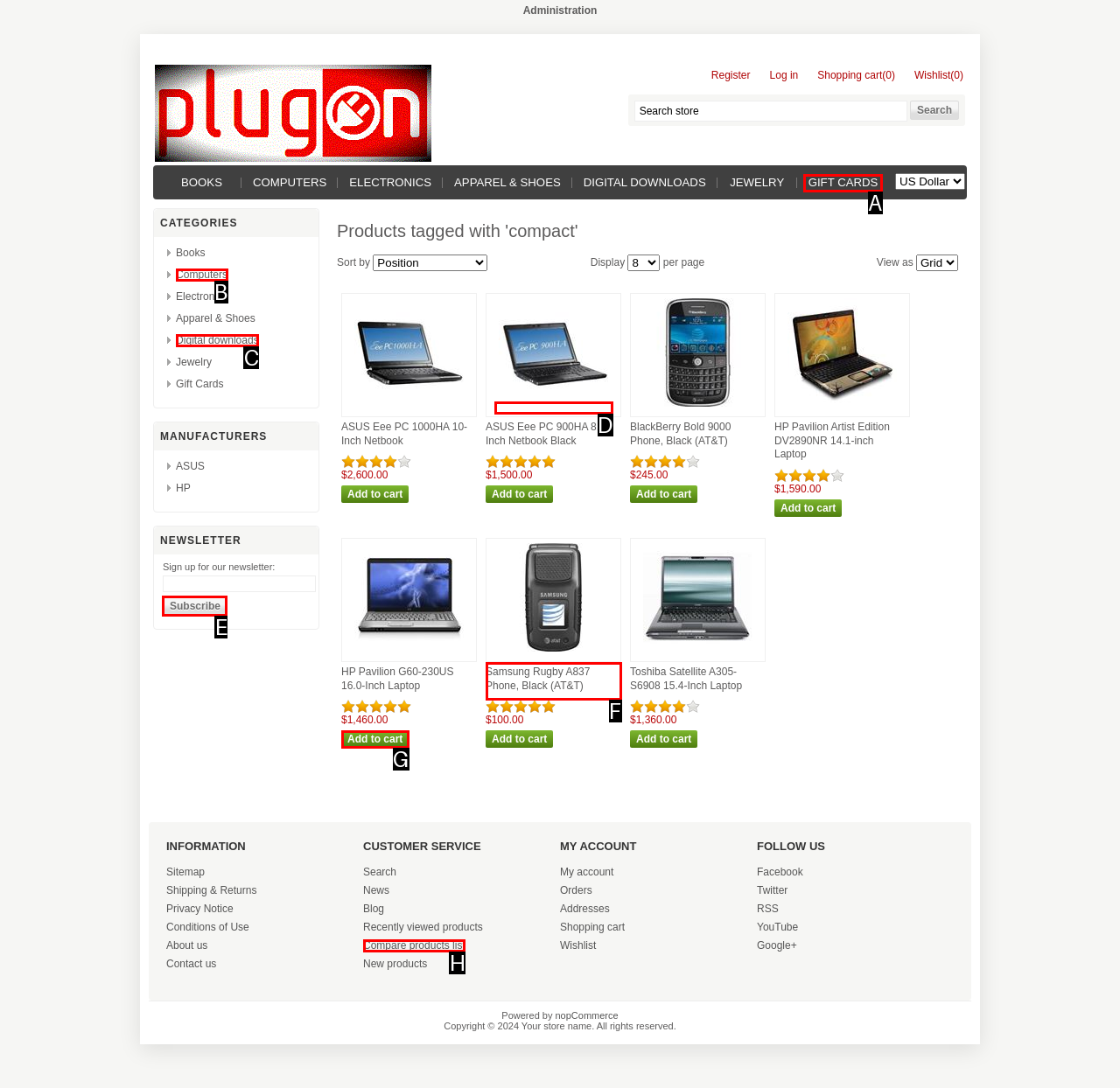To complete the instruction: Subscribe to the newsletter, which HTML element should be clicked?
Respond with the option's letter from the provided choices.

E